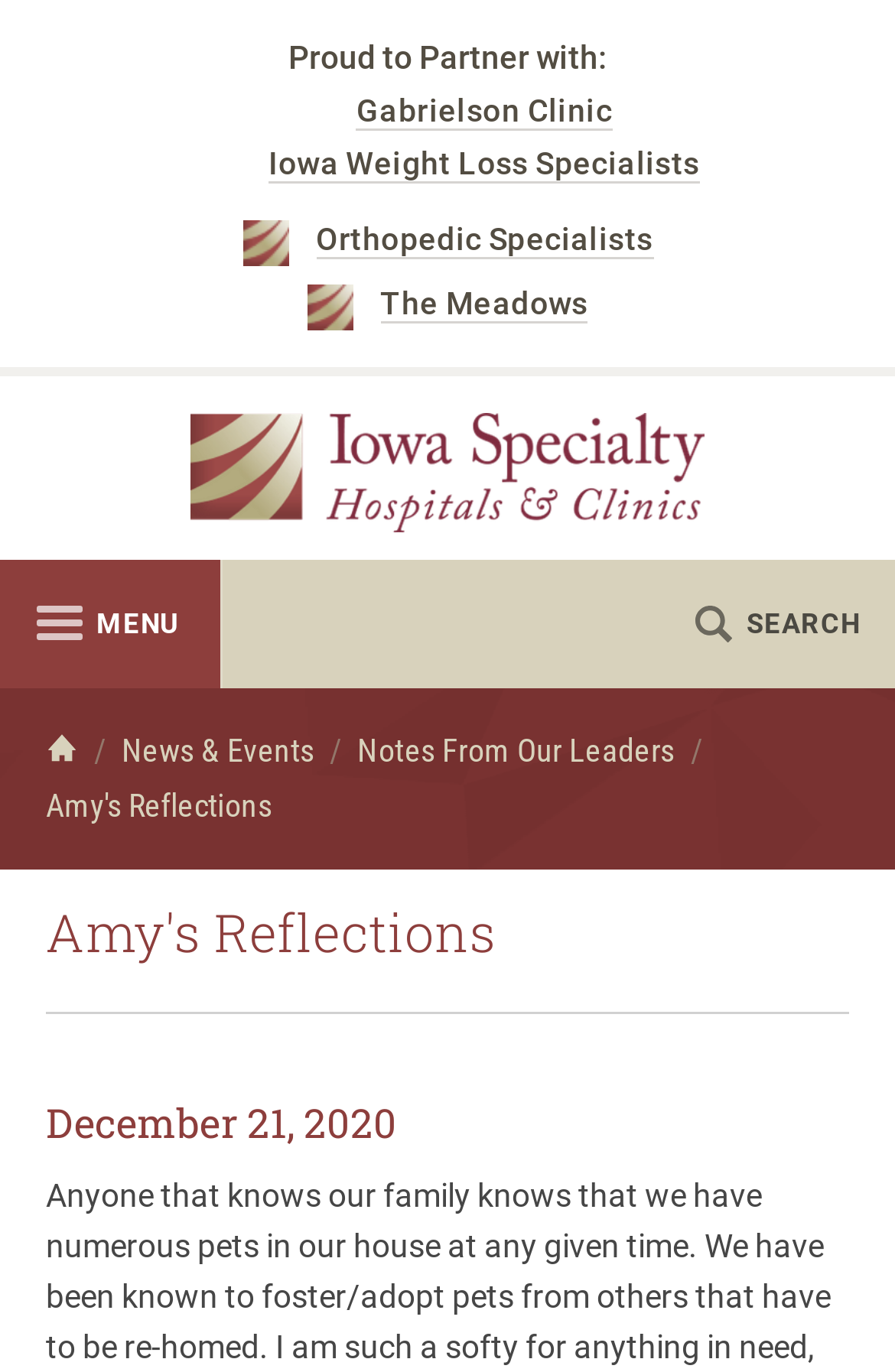Explain the contents of the webpage comprehensively.

The webpage appears to be a blog or article page from Iowa Specialty Hospital, specifically featuring "Amy's Reflections" from their leaders. 

At the top of the page, there is a title "Amy's Reflections122120 | Notes from Our Leaders | Iowa Specialty Hospital". Below this title, there is a section with the heading "Proud to Partner with:" followed by four links to partner organizations: Gabrielson Clinic, Iowa Weight Loss Specialists, Orthopedic Specialists, and The Meadows. These links are positioned side by side, with Iowa Specialty Hospital's link being the longest and stretching across the page. 

Below this section, there is a search bar with a placeholder text "Please add your search term" and a "Search the whole website" button to its right. 

On the top right corner, there is a menu section with a "MENU" label and a search icon. Below this, there are three links: "Home", "News & Events", and "Notes From Our Leaders", which are positioned horizontally. 

The main content of the page starts with a heading "Amy's Reflections" followed by a subheading "December 21, 2020". The content of the article is not explicitly described in the accessibility tree, but based on the meta description, it appears to be a collection of articles from the employee newsletter, The Pinnacle.